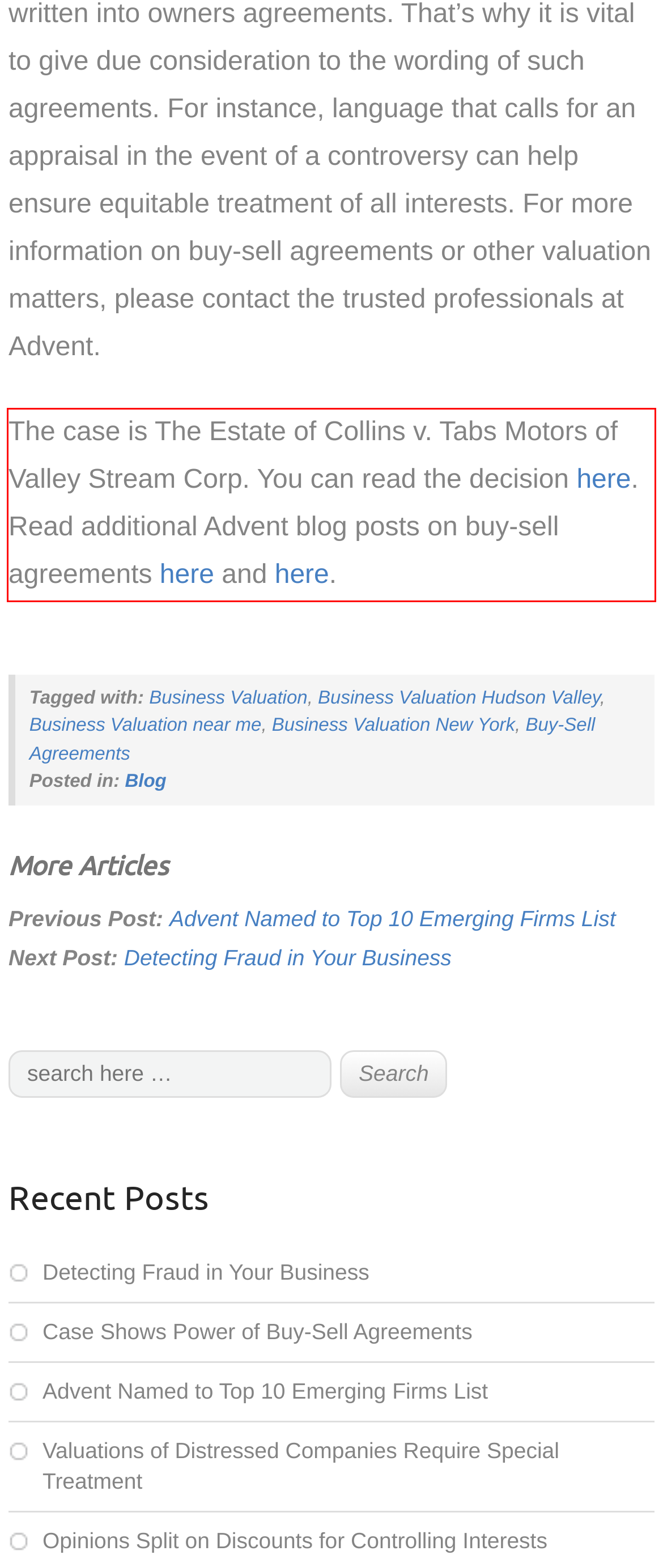Look at the provided screenshot of the webpage and perform OCR on the text within the red bounding box.

The case is The Estate of Collins v. Tabs Motors of Valley Stream Corp. You can read the decision here. Read additional Advent blog posts on buy-sell agreements here and here.